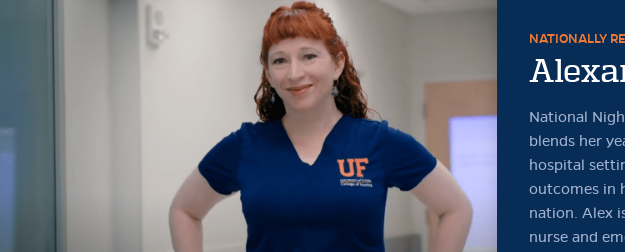Generate an elaborate caption for the given image.

The image features Alexandria Carey, a dedicated PhD student from the University of Florida College of Nursing, who has been recognized with the prestigious National Nightingale Award. In the photograph, she is shown confidently smiling while wearing a navy shirt emblazoned with the "UF" logo, symbolizing her affiliation with the university. The backdrop appears to be a professional healthcare setting, reflecting her extensive clinical experience as a nurse. Alexandria is known for her innovative research aimed at improving patient outcomes across the nation's healthcare systems, leveraging her deep expertise in nursing education and emergency care.